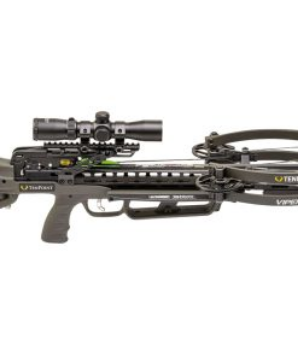Respond to the following question using a concise word or phrase: 
What is included in the crossbow package?

Essential accessories